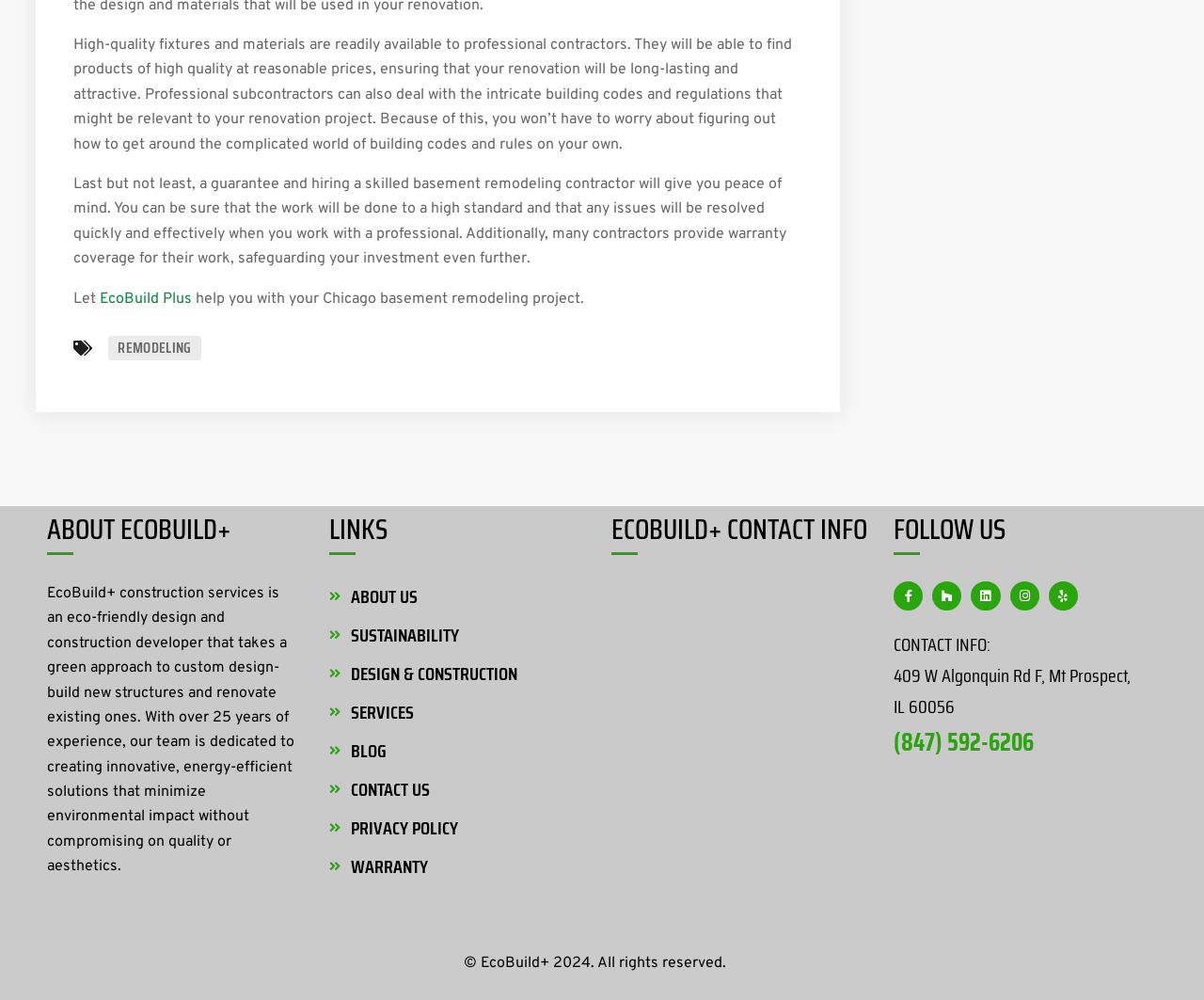Locate the bounding box coordinates of the element that should be clicked to execute the following instruction: "Click on the 'CONTACT US' link".

[0.273, 0.774, 0.492, 0.805]